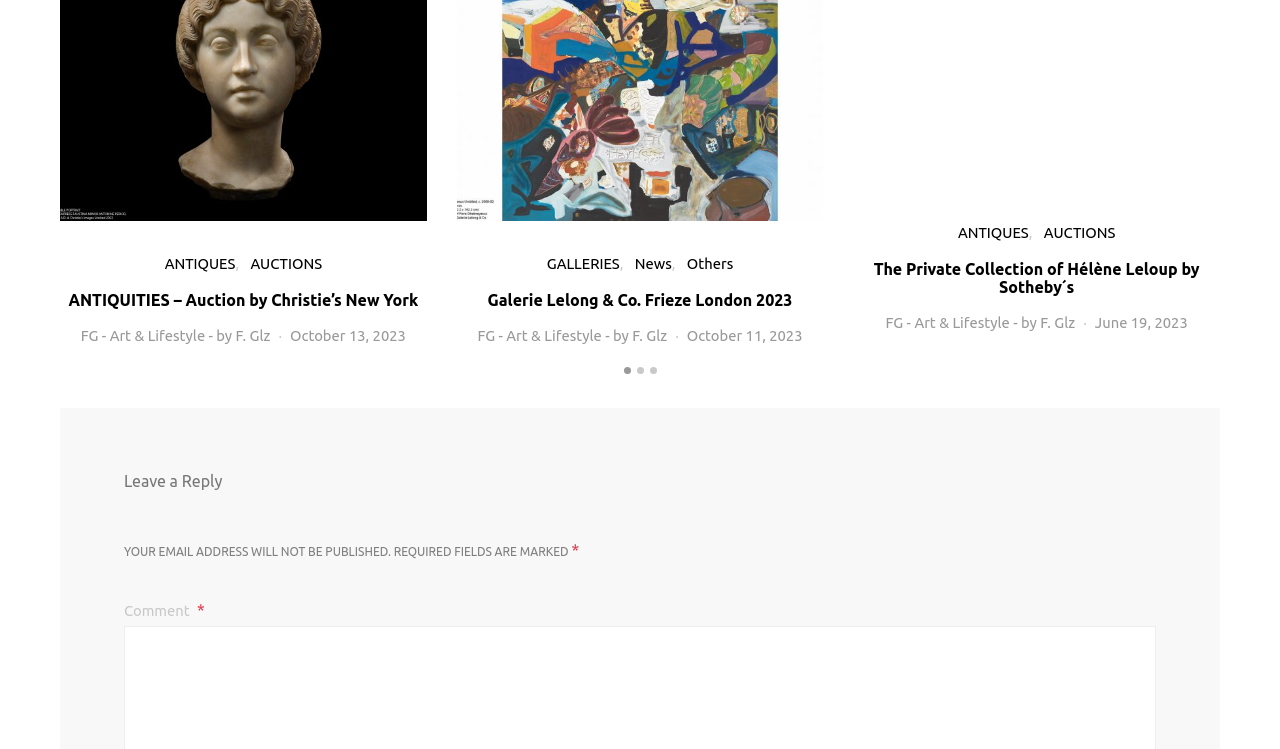Give a one-word or one-phrase response to the question: 
How many navigation links are there?

6